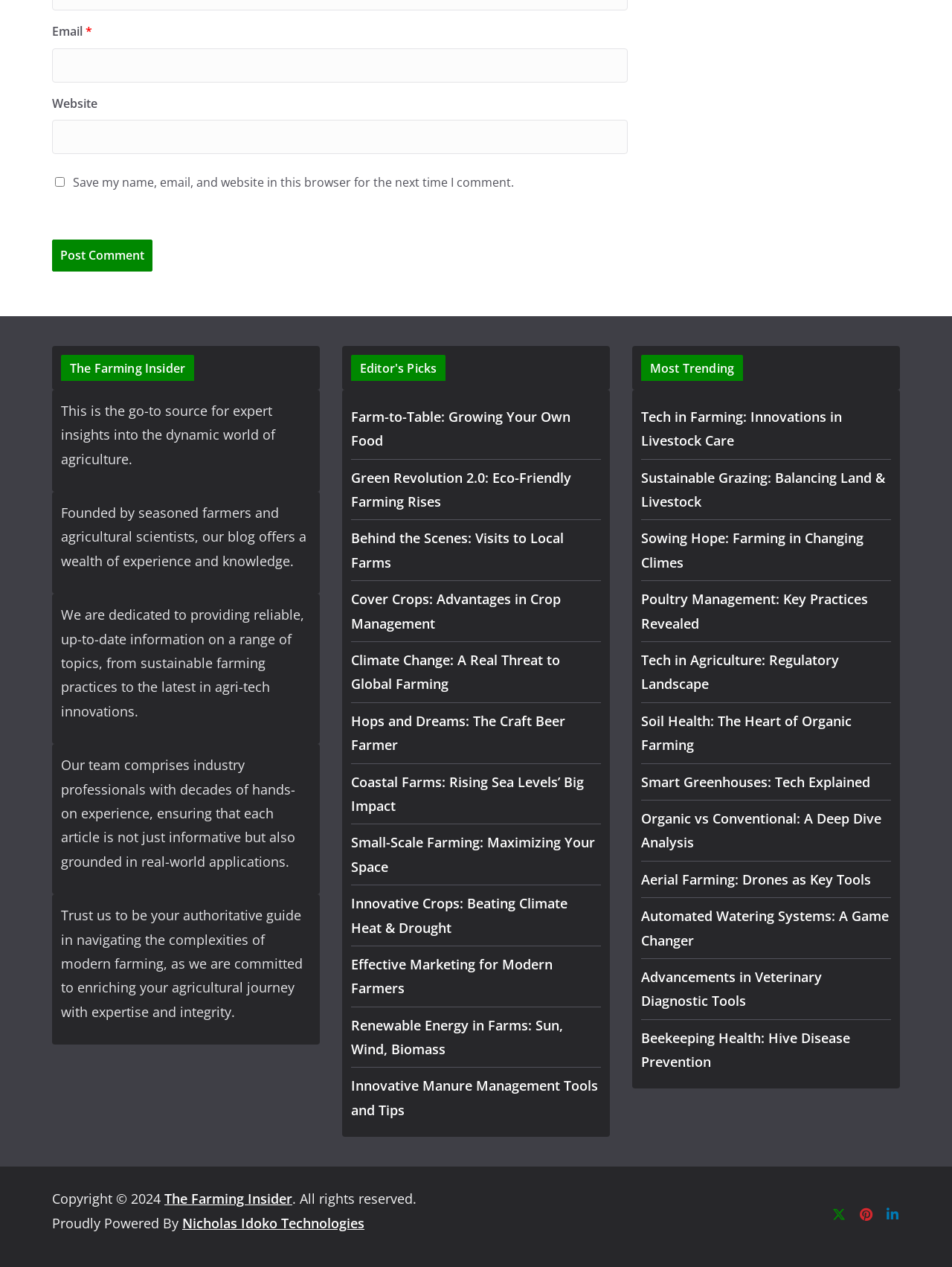Please specify the coordinates of the bounding box for the element that should be clicked to carry out this instruction: "Enter email address". The coordinates must be four float numbers between 0 and 1, formatted as [left, top, right, bottom].

[0.055, 0.038, 0.66, 0.065]